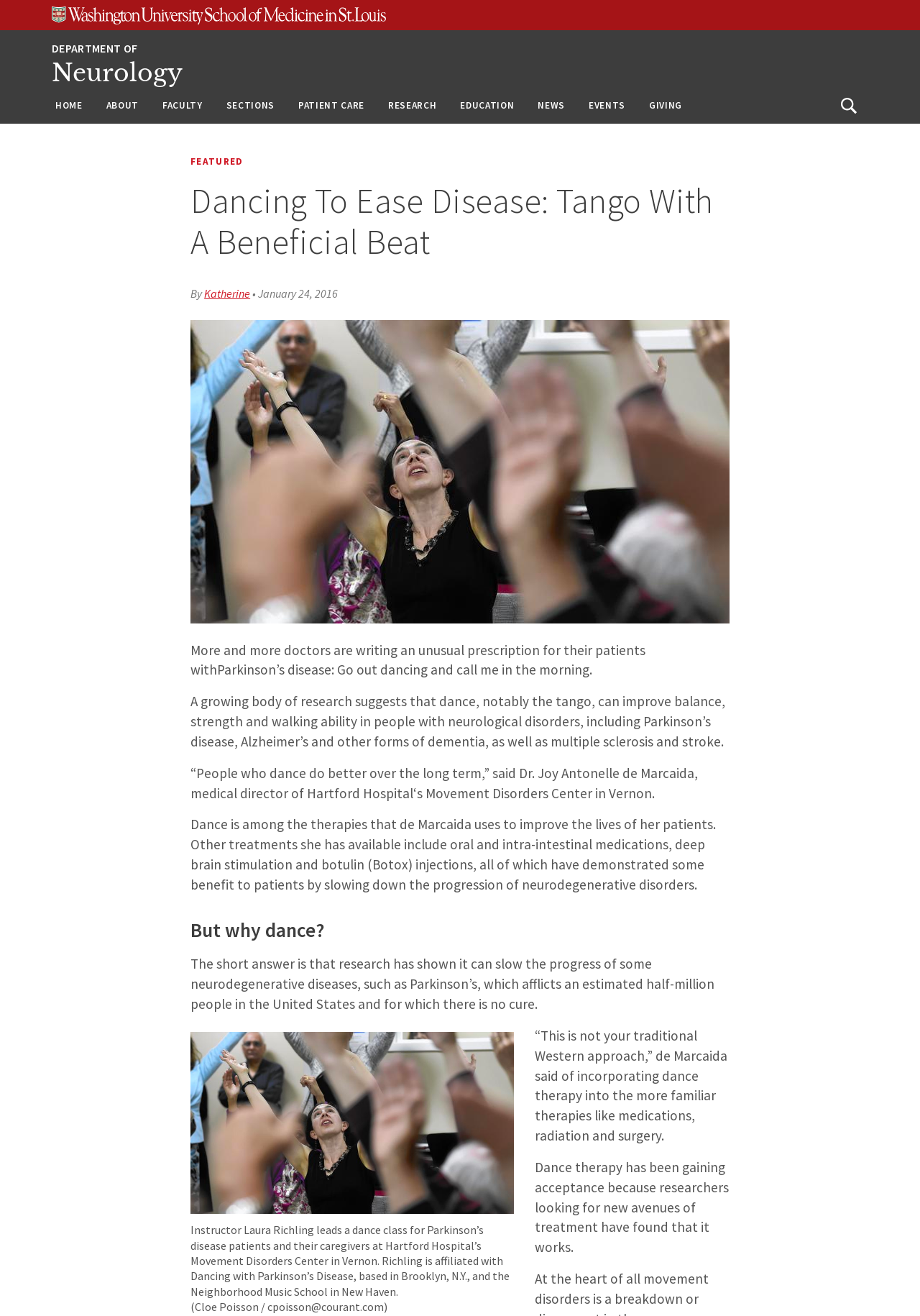Use a single word or phrase to answer this question: 
What is the location of the Neighborhood Music School mentioned in the article?

New Haven